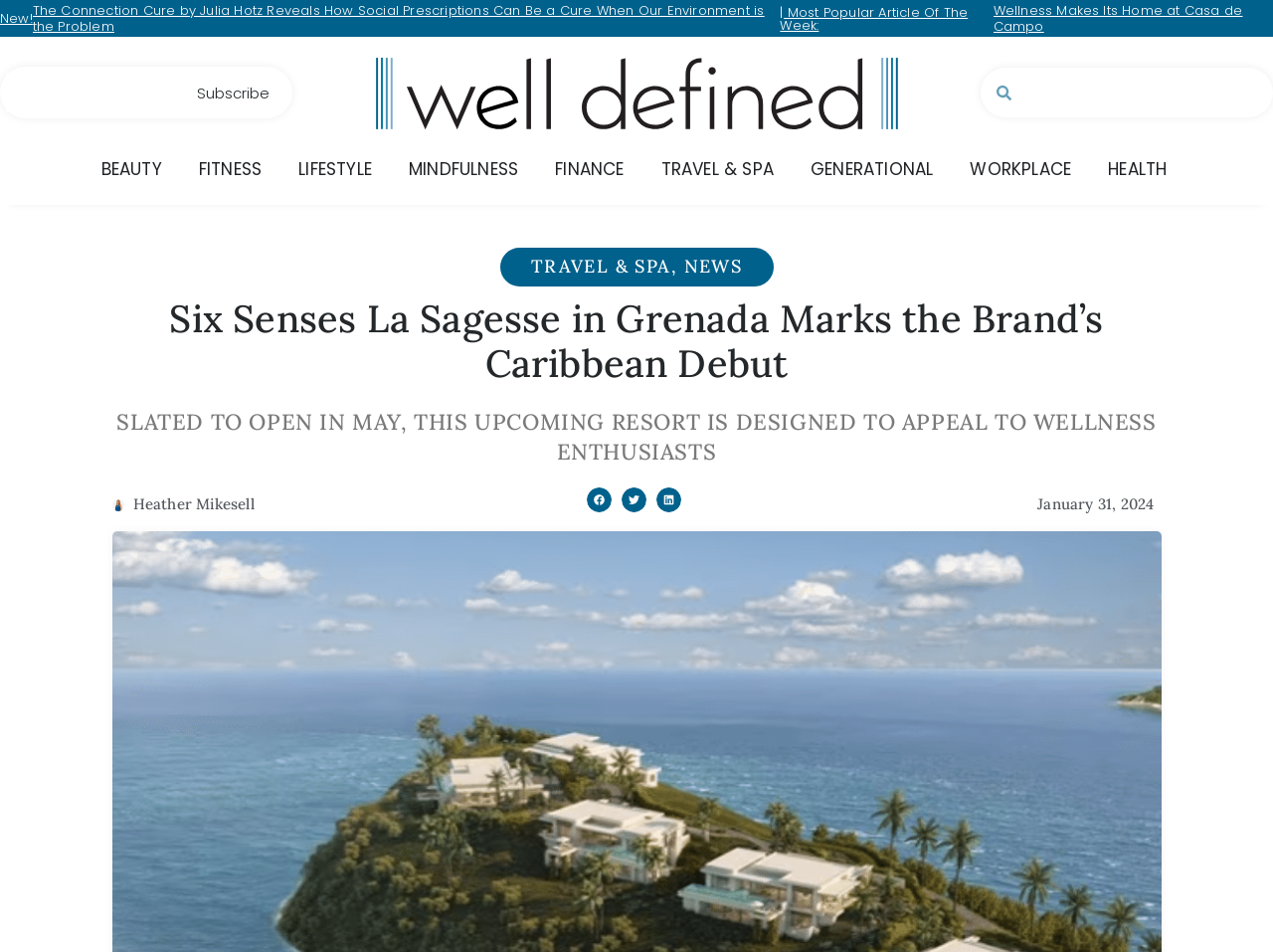Given the element description Heather Mikesell, predict the bounding box coordinates for the UI element in the webpage screenshot. The format should be (top-left x, top-left y, bottom-right x, bottom-right y), and the values should be between 0 and 1.

[0.104, 0.519, 0.2, 0.539]